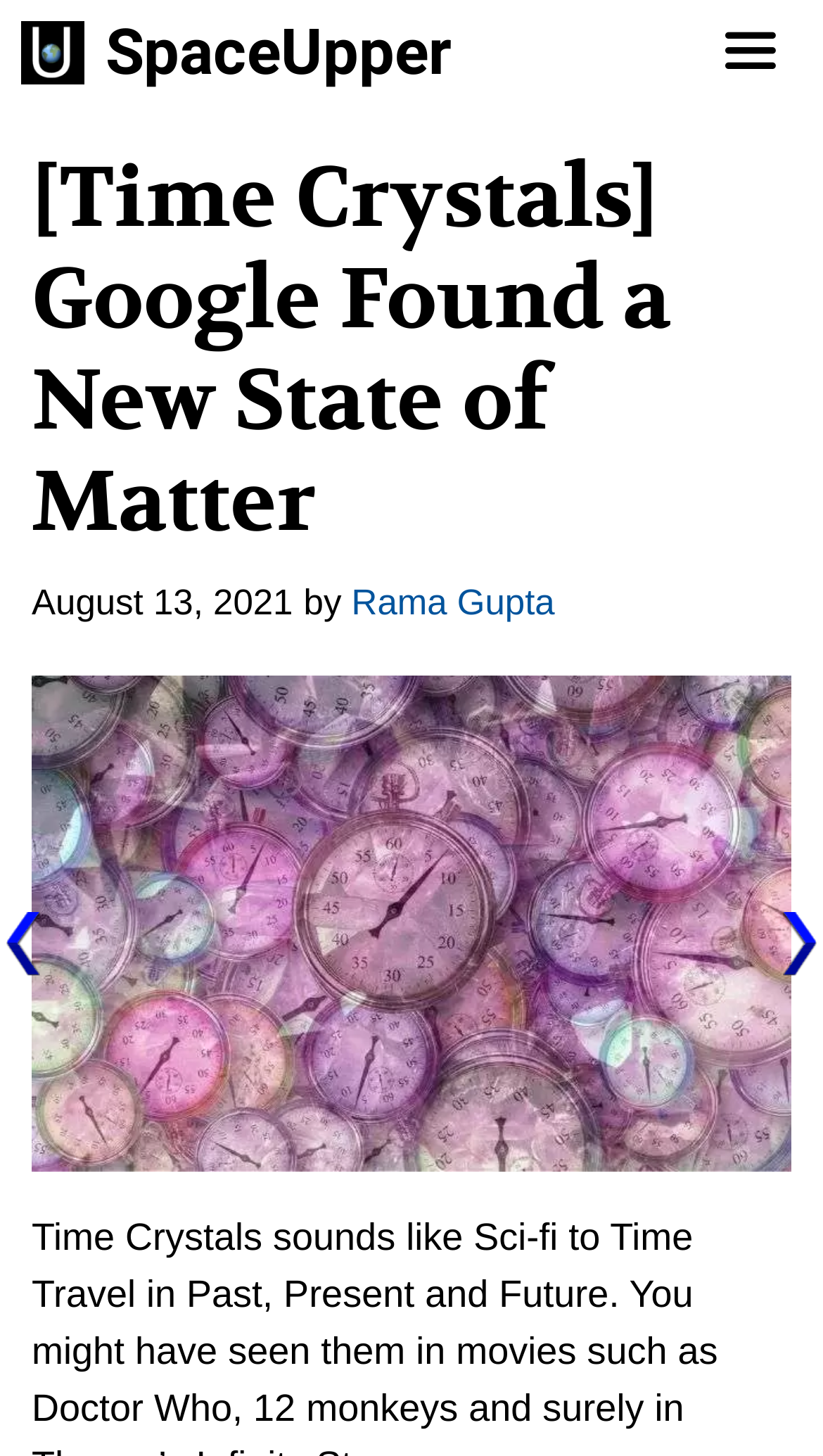Answer the following query with a single word or phrase:
What is the date of the article?

August 13, 2021